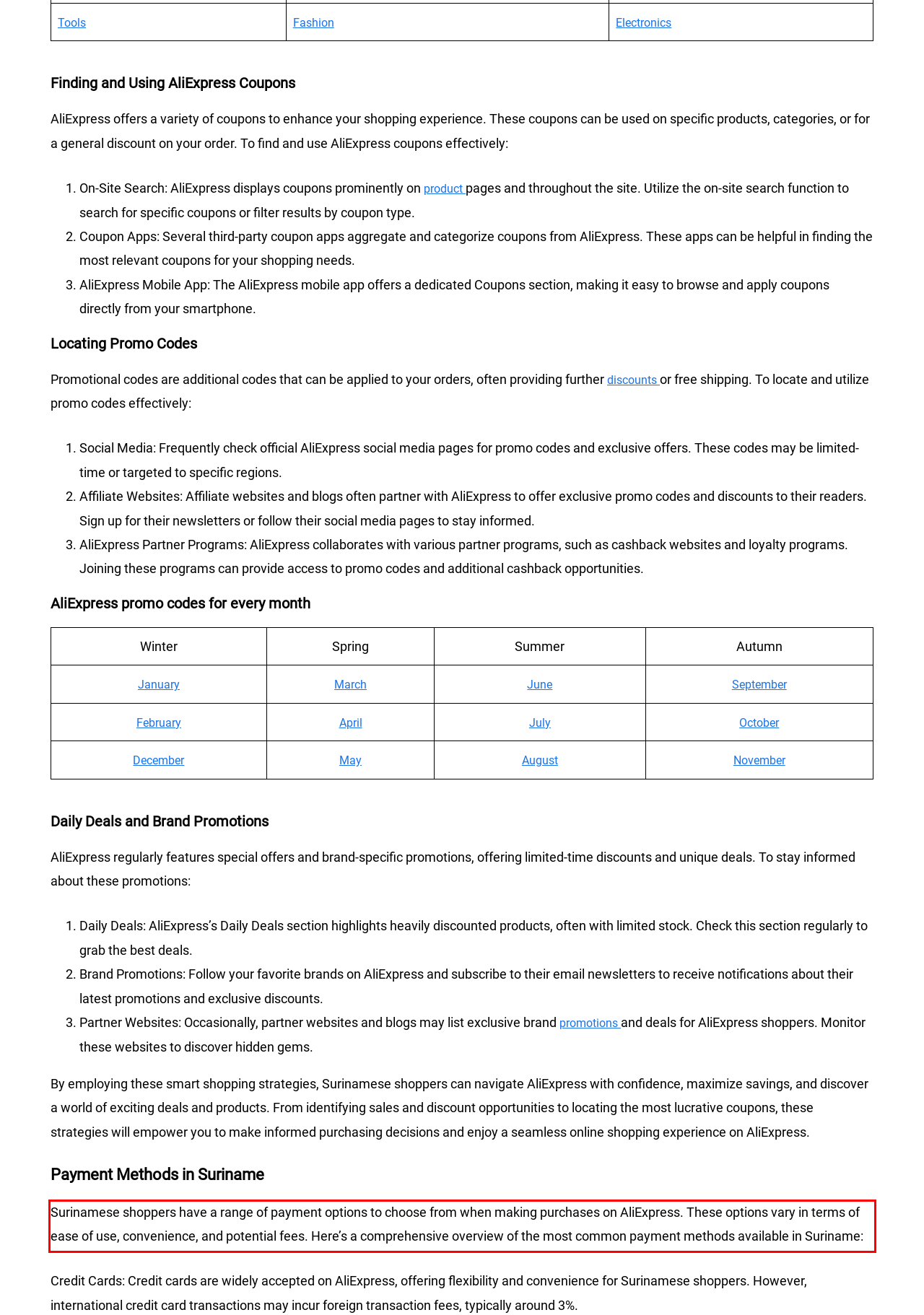Please examine the webpage screenshot and extract the text within the red bounding box using OCR.

Surinamese shoppers have a range of payment options to choose from when making purchases on AliExpress. These options vary in terms of ease of use, convenience, and potential fees. Here’s a comprehensive overview of the most common payment methods available in Suriname: